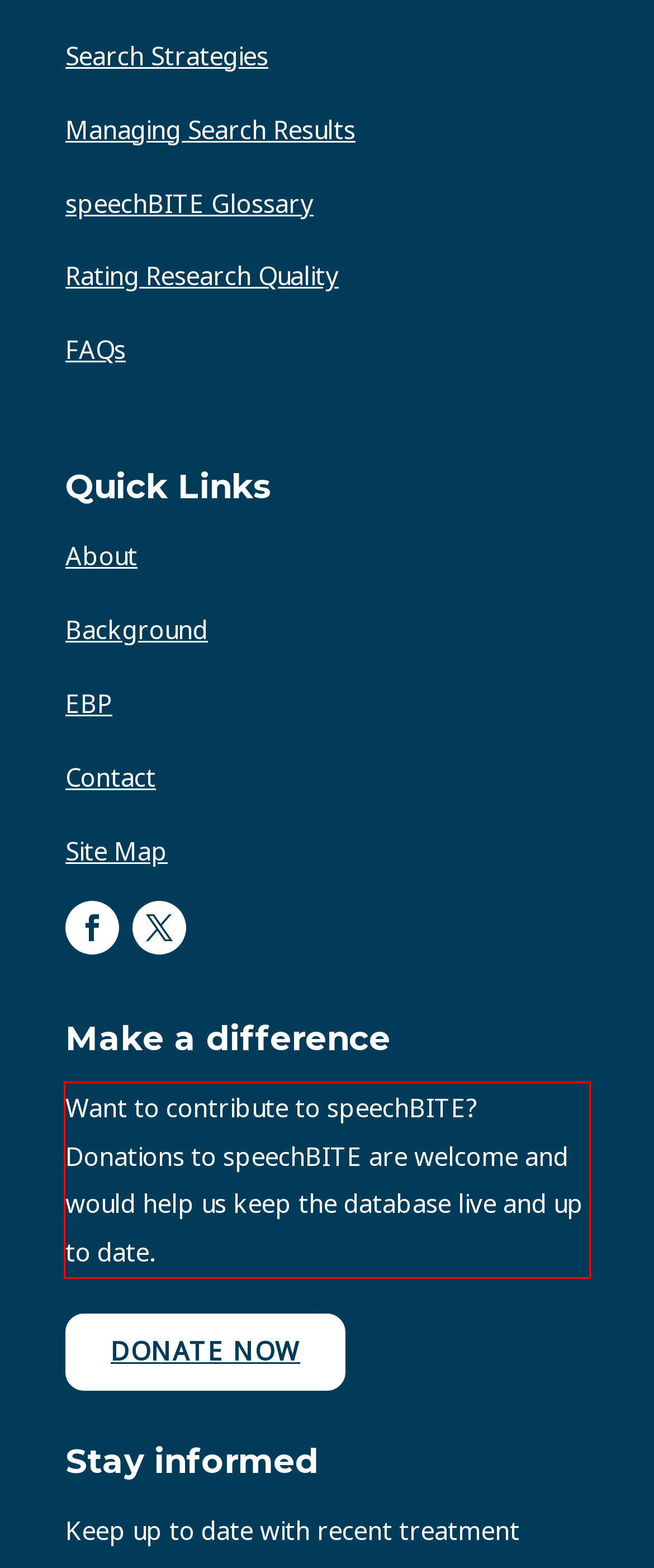Given a screenshot of a webpage, identify the red bounding box and perform OCR to recognize the text within that box.

Want to contribute to speechBITE? Donations to speechBITE are welcome and would help us keep the database live and up to date.